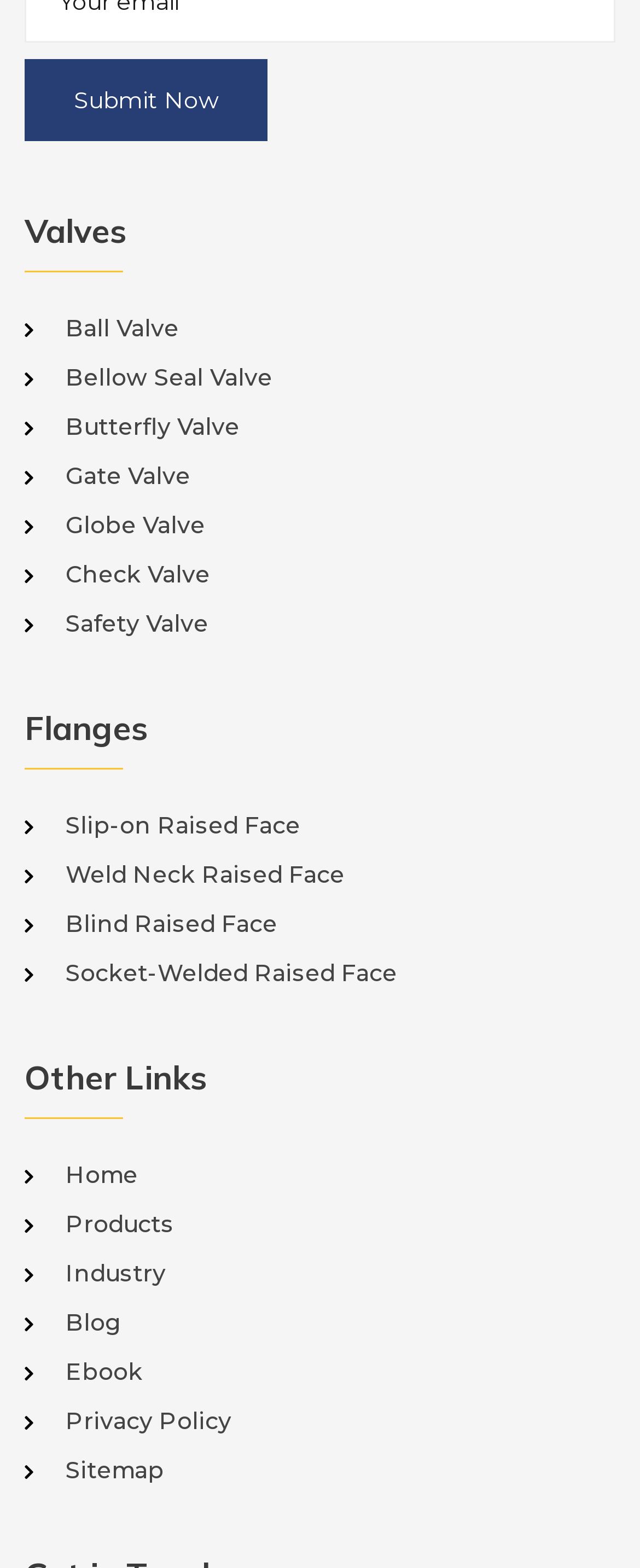Identify the bounding box coordinates for the element that needs to be clicked to fulfill this instruction: "View 'Ball Valve' page". Provide the coordinates in the format of four float numbers between 0 and 1: [left, top, right, bottom].

[0.103, 0.2, 0.962, 0.218]